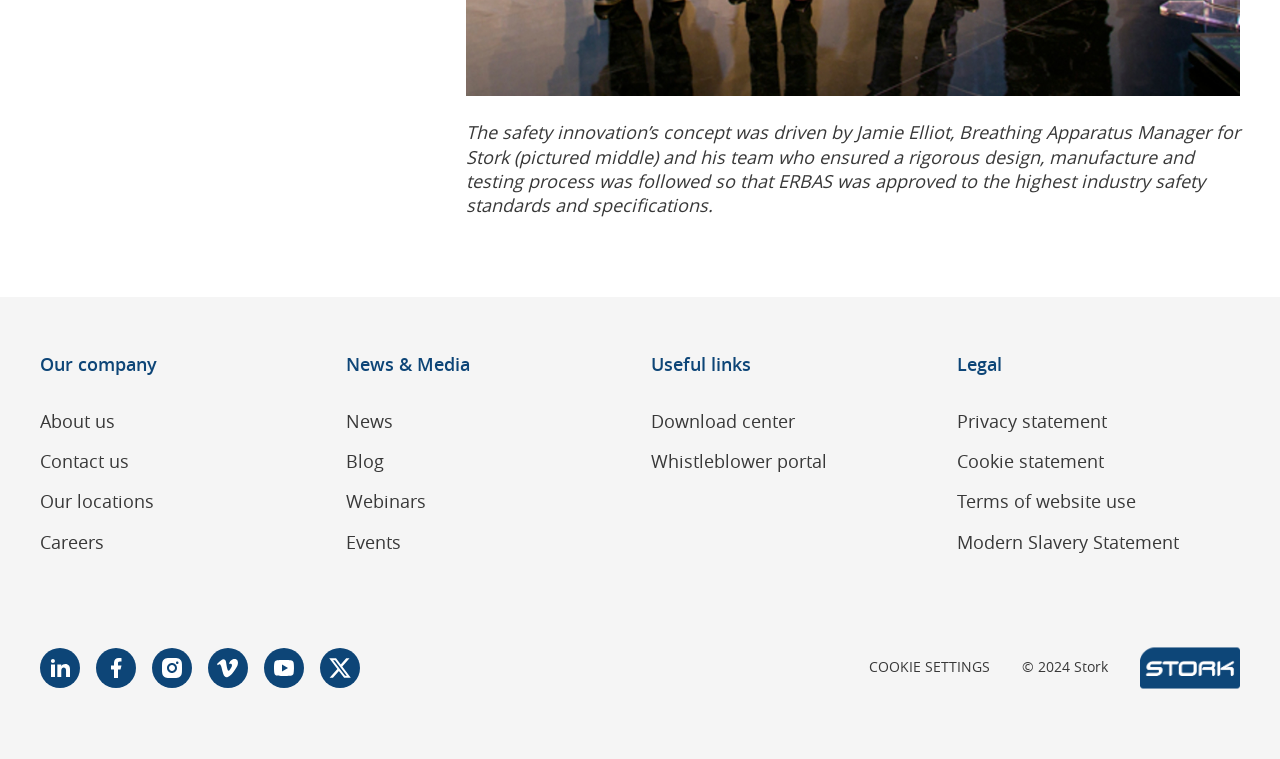Highlight the bounding box coordinates of the element you need to click to perform the following instruction: "Read privacy statement."

[0.747, 0.538, 0.864, 0.57]